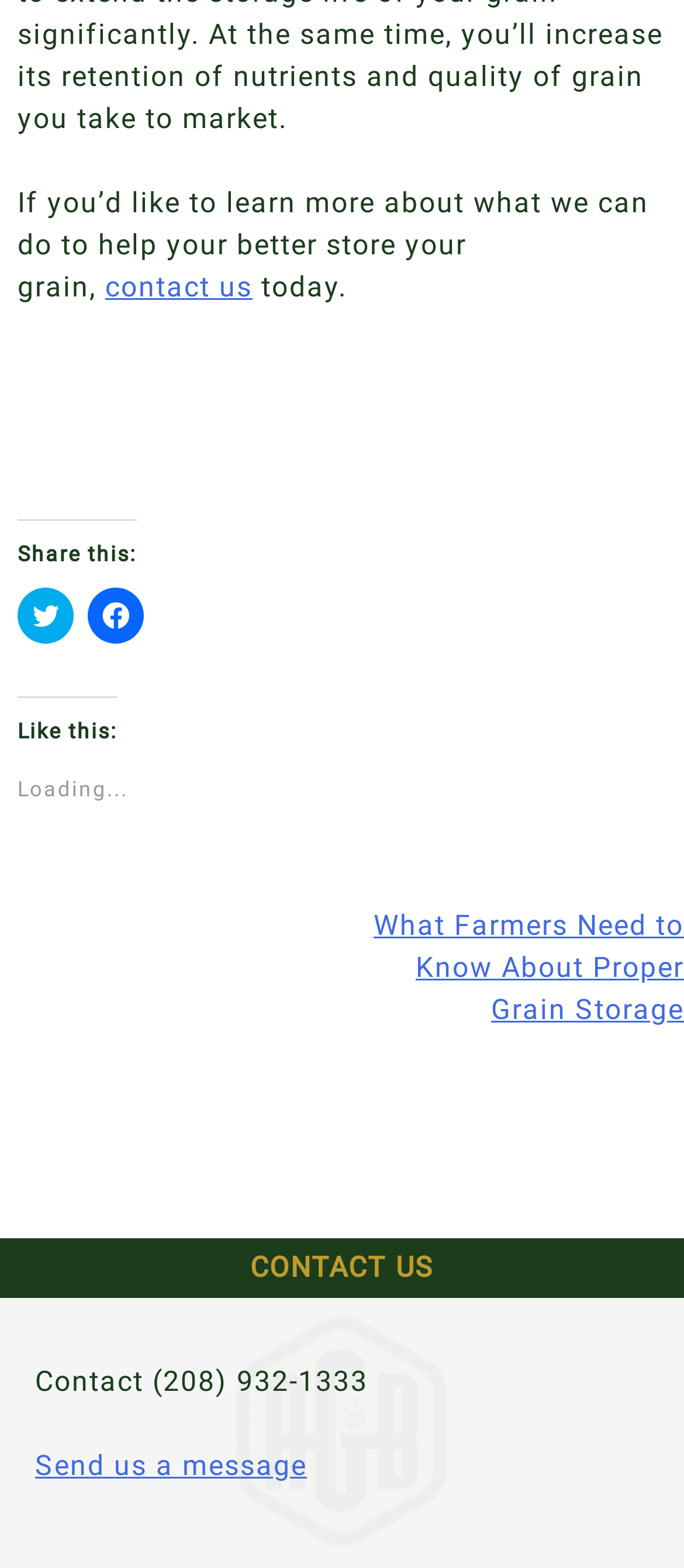Identify the bounding box for the described UI element: "Send us a message".

[0.051, 0.924, 0.449, 0.945]